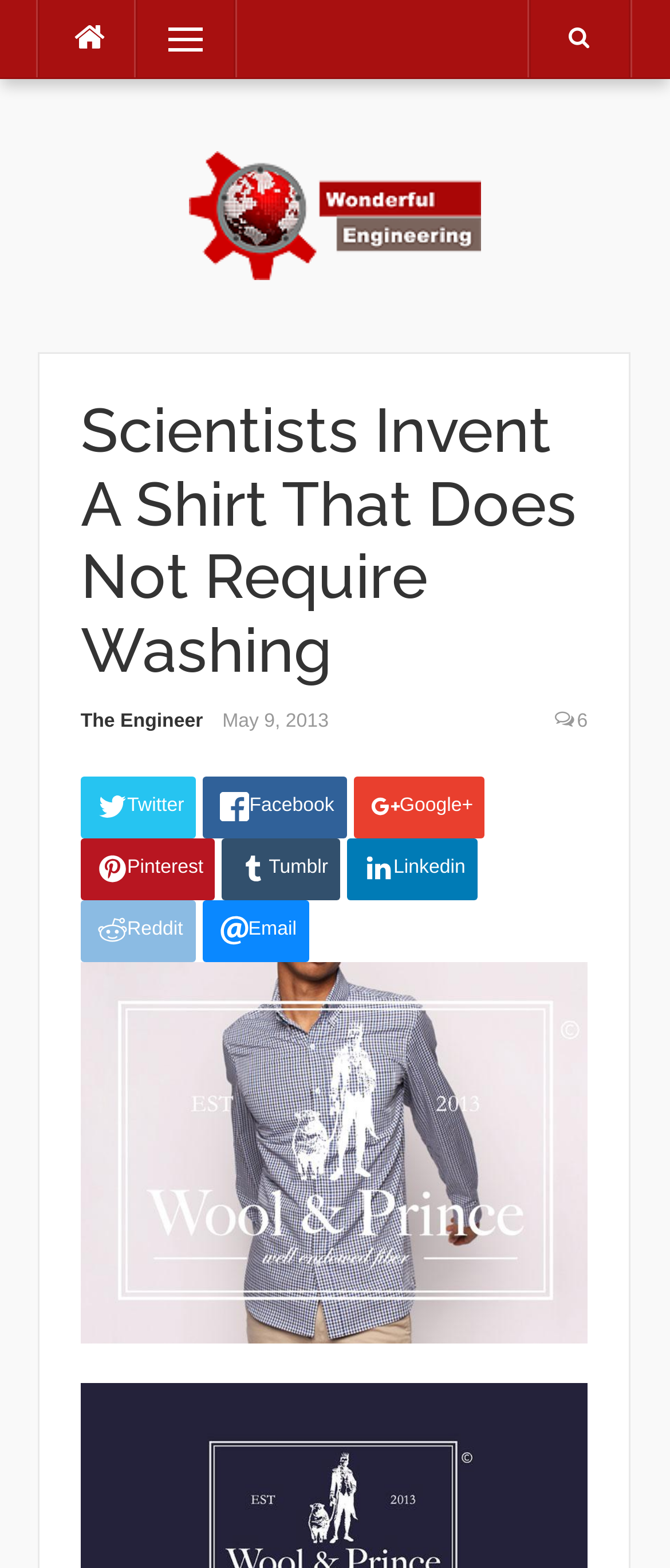Identify the bounding box coordinates of the clickable section necessary to follow the following instruction: "Read about the organization". The coordinates should be presented as four float numbers from 0 to 1, i.e., [left, top, right, bottom].

None